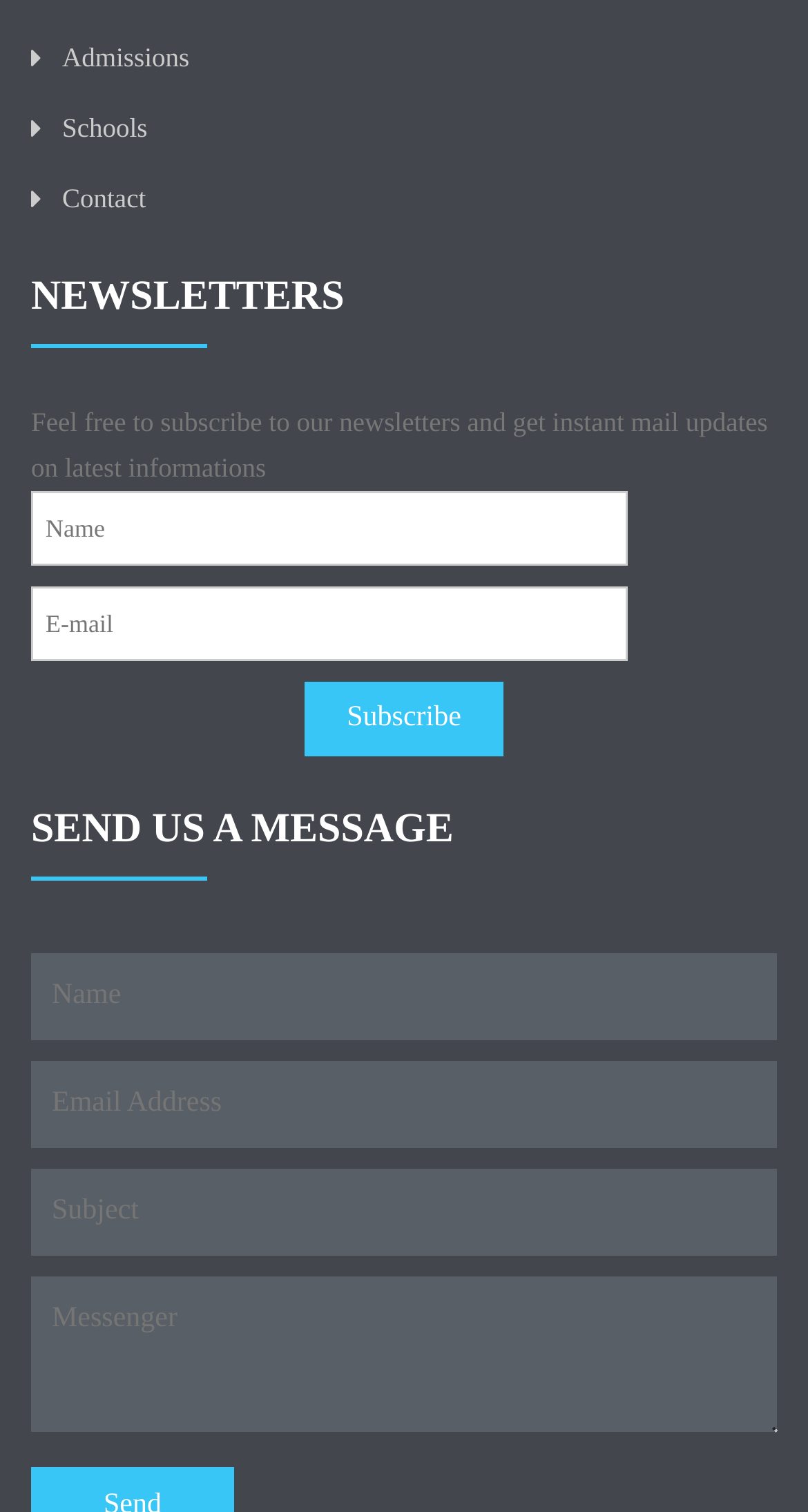Please respond in a single word or phrase: 
What is the purpose of the 'Subscribe' button?

To subscribe to newsletters